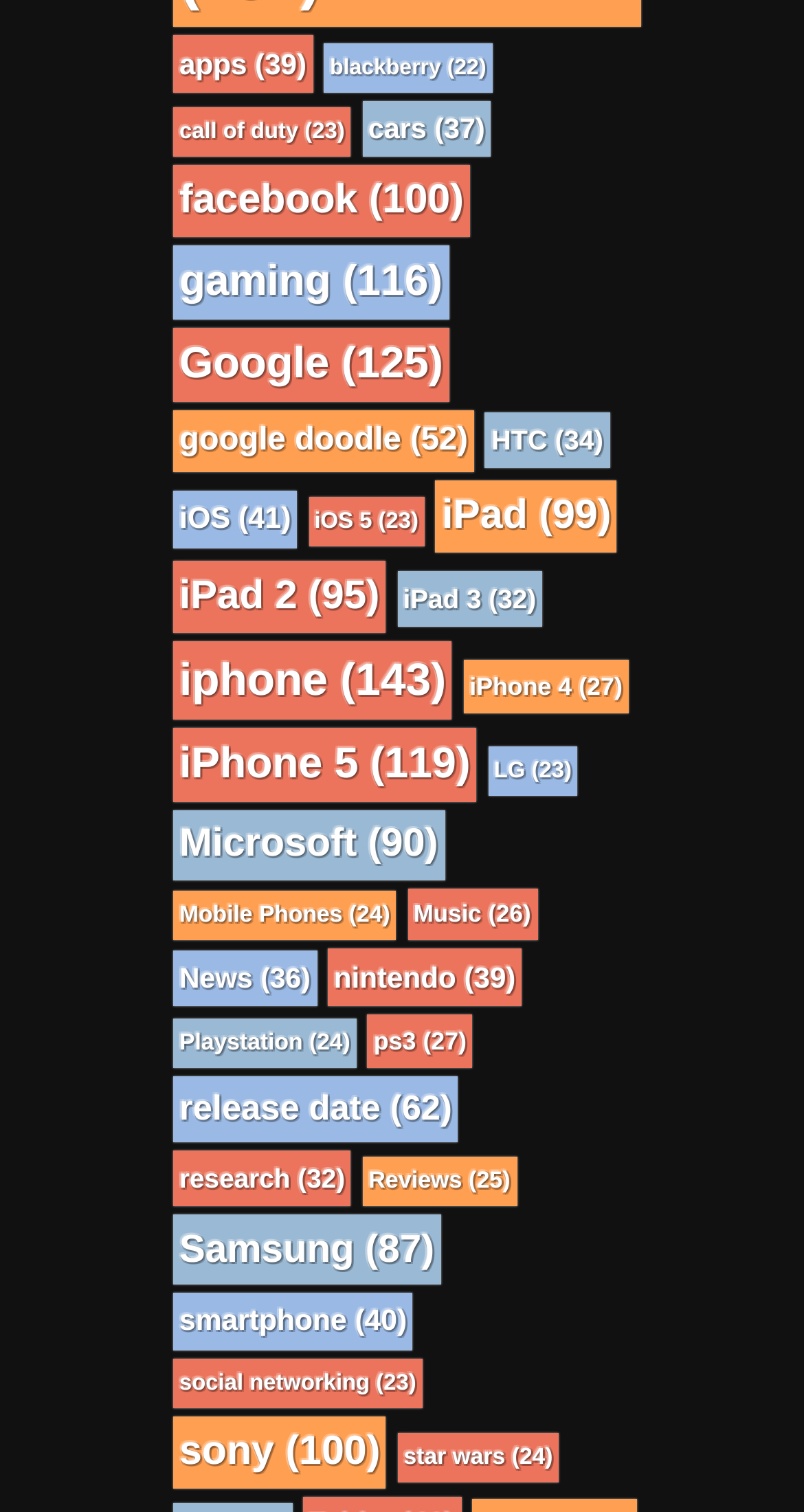Can you find the bounding box coordinates for the UI element given this description: "smartphone (40)"? Provide the coordinates as four float numbers between 0 and 1: [left, top, right, bottom].

[0.215, 0.855, 0.514, 0.893]